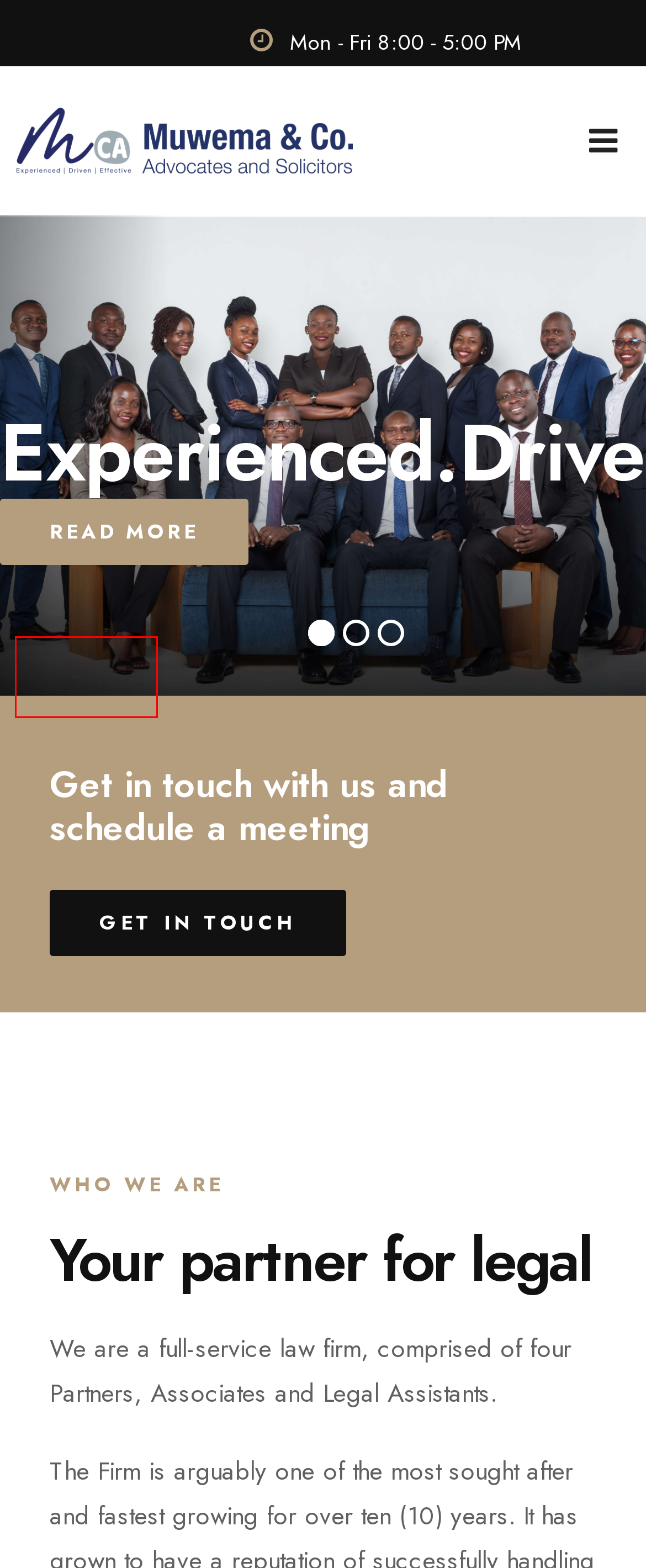Observe the screenshot of a webpage with a red bounding box around an element. Identify the webpage description that best fits the new page after the element inside the bounding box is clicked. The candidates are:
A. Our Clientele - Muwema & Co. Advocates
B. Tax Law - Muwema & Co. Advocates
C. Gallery - Muwema & Co. Advocates
D. Commercial Law - Muwema & Co. Advocates
E. Who We Are - Muwema & Co. Advocates
F. Firm Policy - Muwema & Co. Advocates
G. IP Law - Muwema & Co. Advocates
H. Articles - Muwema & Co. Advocates

C